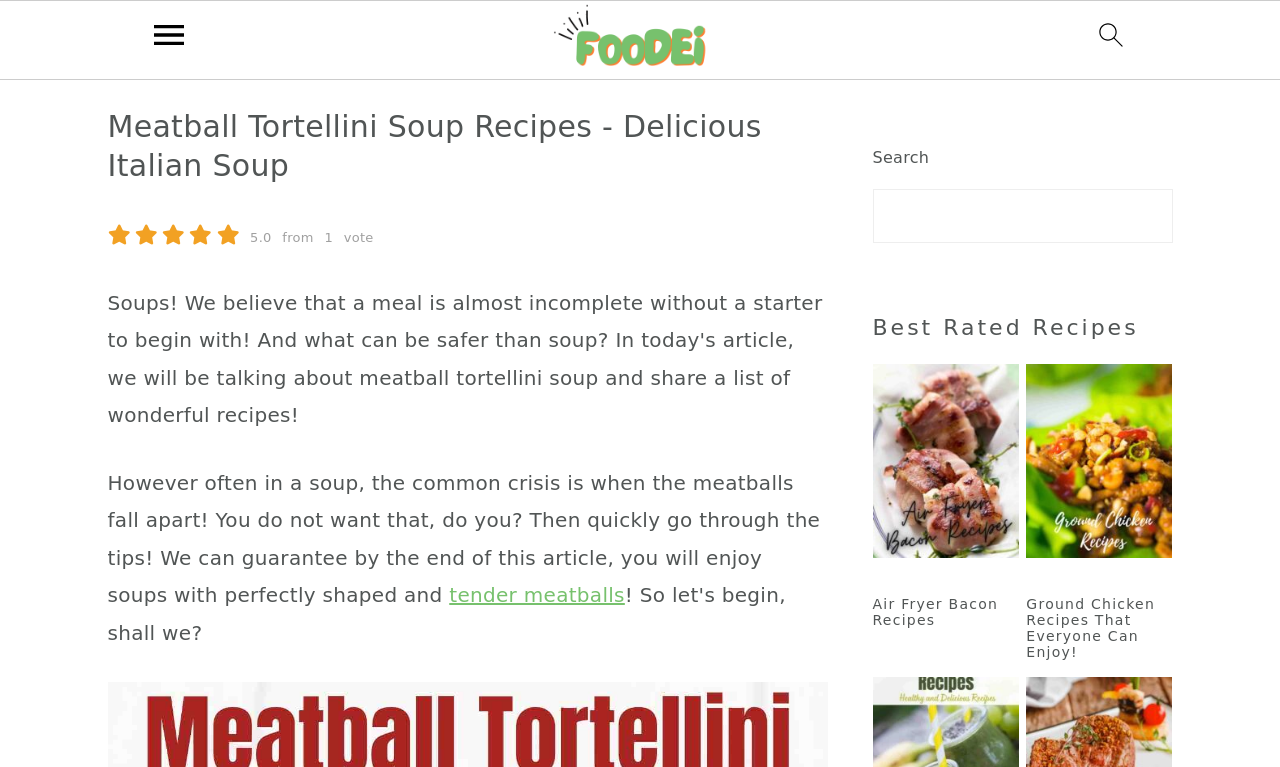Offer a detailed account of what is visible on the webpage.

This webpage is about meatball tortellini soup recipes, with a focus on providing a comforting and delicious Italian soup experience. At the top left corner, there are three "Skip to" links, allowing users to navigate to primary navigation, main content, or primary sidebar. Next to these links, a menu icon is located, accompanied by a search icon at the top right corner.

The main content area features a header with the title "Meatball Tortellini Soup Recipes - Delicious Italian Soup" and a rating system with 5.0 out of 1 vote. Below this, a paragraph of text discusses the common issue of meatballs falling apart in soup and invites readers to explore the article for tips on achieving perfectly shaped meatballs.

On the right side of the page, there is a primary sidebar with a search bar and two article sections. The first section is titled "Best Rated Recipes" and features two articles: "Air Fryer Bacon Recipes" and "Ground Chicken Recipes That Everyone Can Enjoy!". Each article has a heading and a link to the respective recipe.